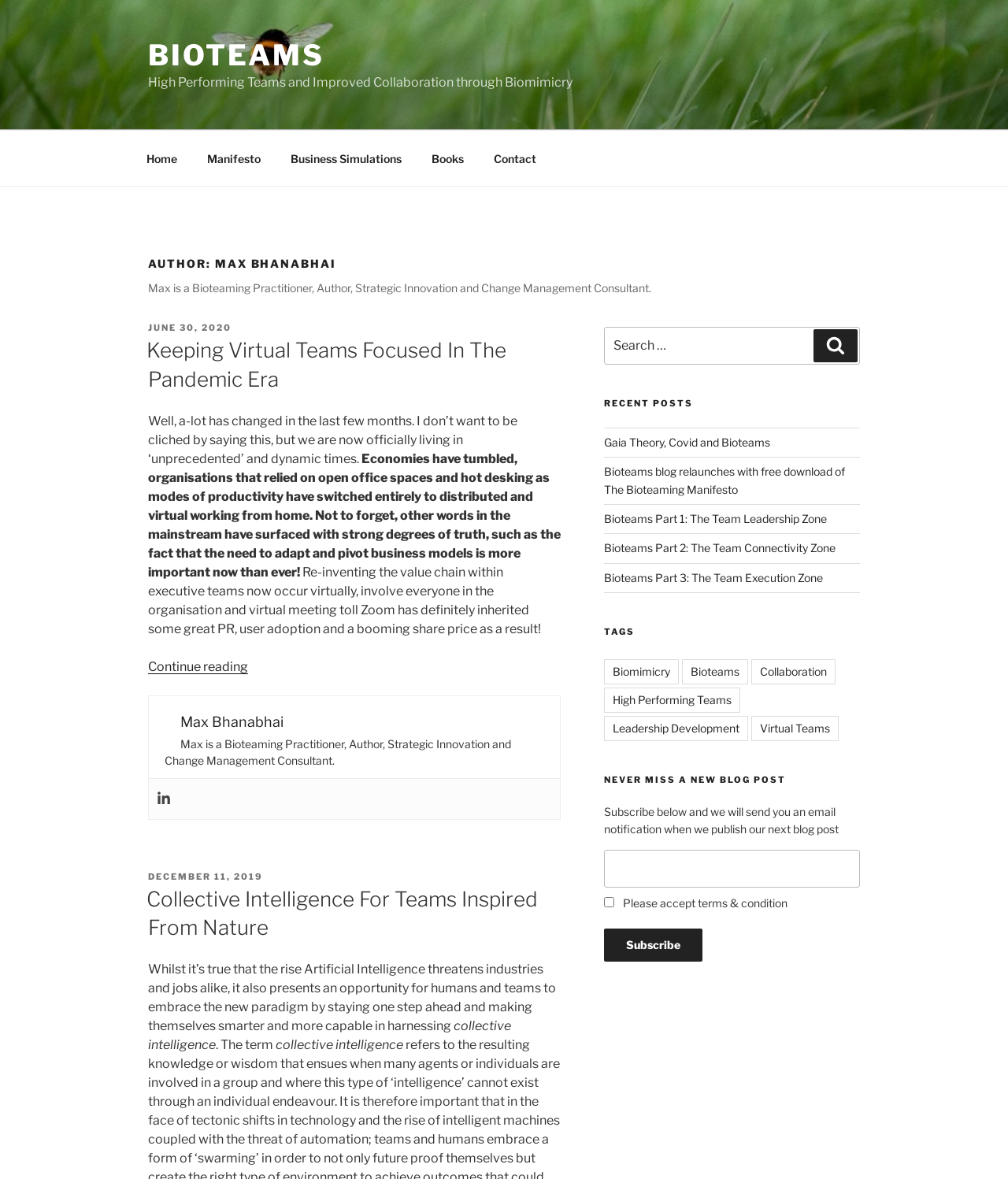Analyze the image and answer the question with as much detail as possible: 
What is the author's profession?

The author's profession can be determined by looking at the text 'Max is a Bioteaming Practitioner, Author, Strategic Innovation and Change Management Consultant.' which appears twice on the webpage, once under the heading 'AUTHOR: MAX BHANABHAI' and again at the bottom of the page.